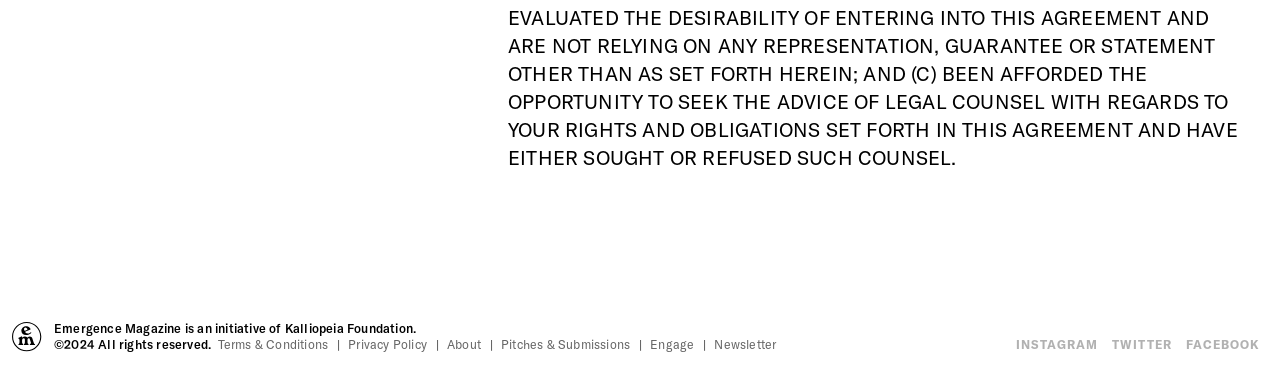Calculate the bounding box coordinates of the UI element given the description: "Privacy Policy".

[0.272, 0.922, 0.334, 0.96]